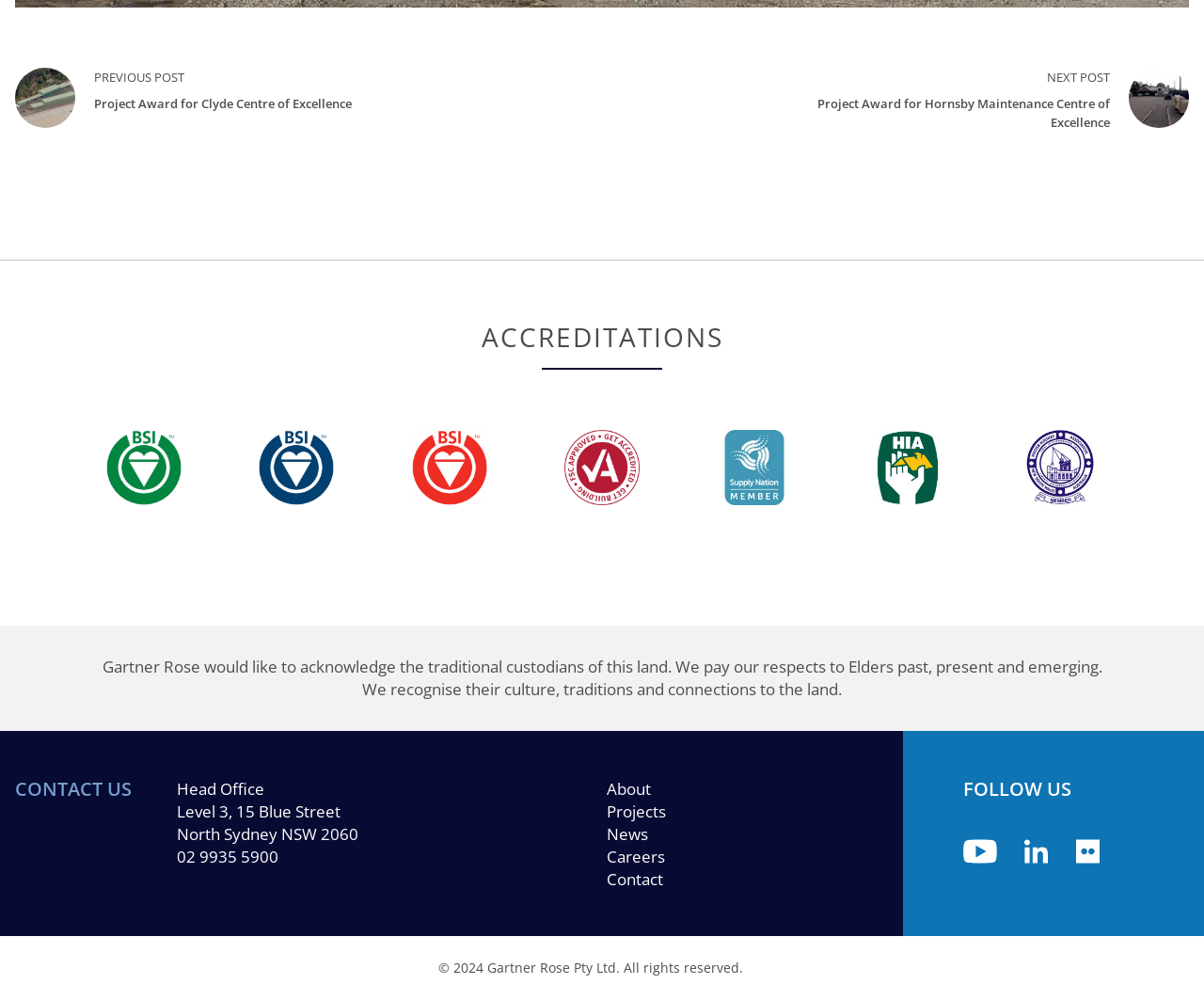Predict the bounding box coordinates of the area that should be clicked to accomplish the following instruction: "View Gartner Rose Clyde MCOE project award". The bounding box coordinates should consist of four float numbers between 0 and 1, i.e., [left, top, right, bottom].

[0.012, 0.068, 0.292, 0.139]